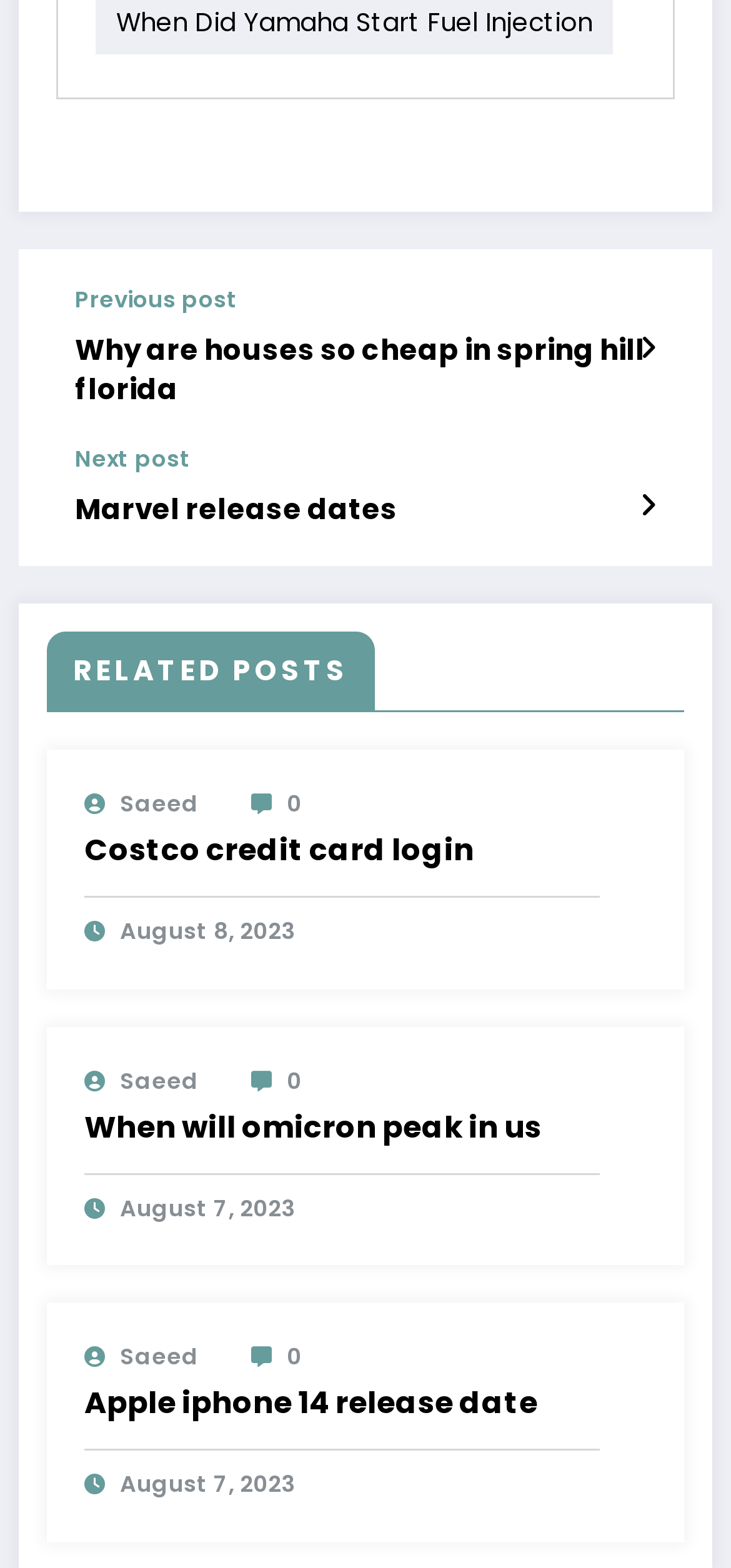What is the title of the first related post?
Utilize the information in the image to give a detailed answer to the question.

I looked at the first article under the 'RELATED POSTS' heading and found the title 'Costco credit card login'.